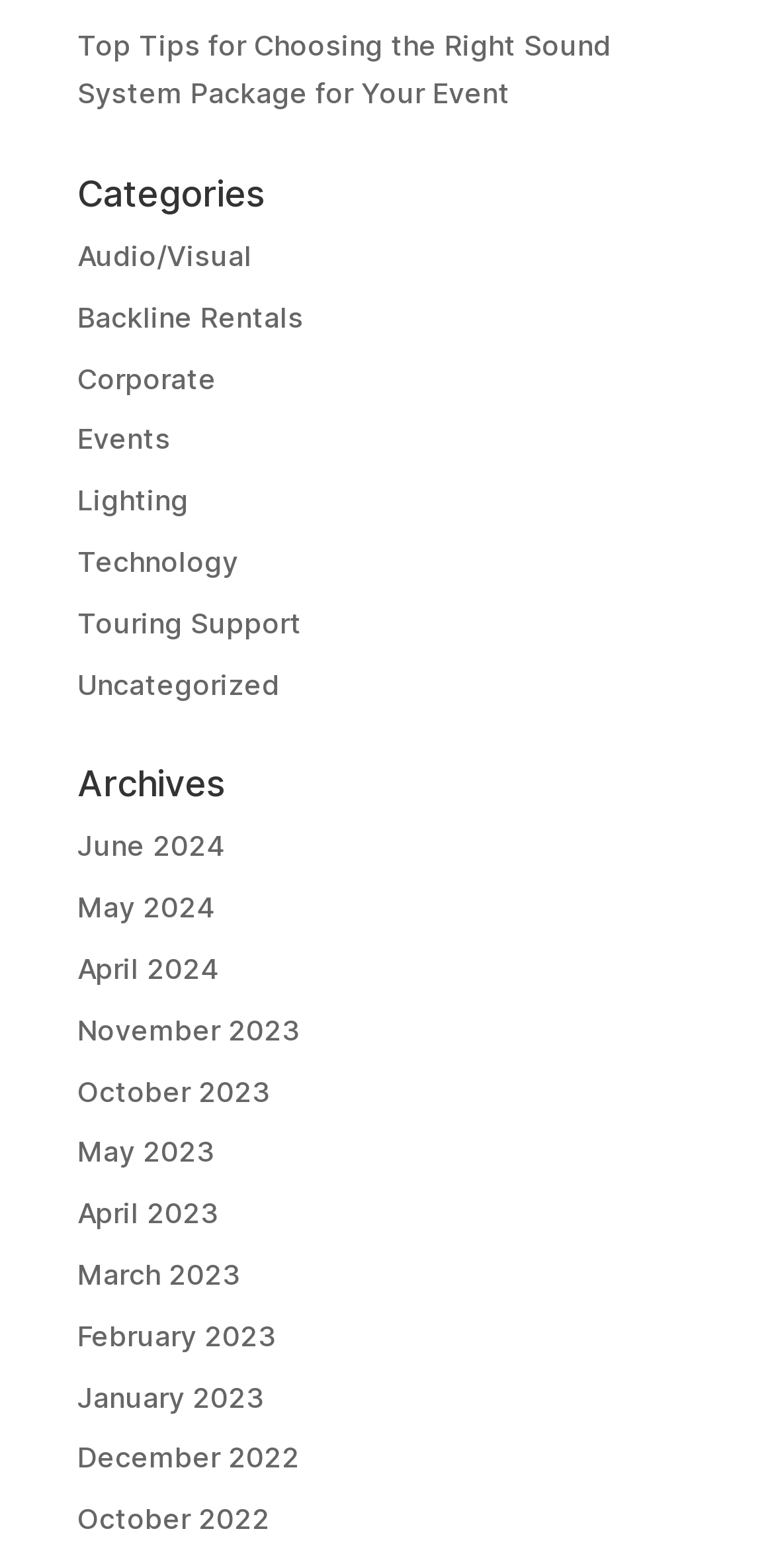Identify the bounding box coordinates for the region of the element that should be clicked to carry out the instruction: "View Top Tips for Choosing the Right Sound System Package for Your Event". The bounding box coordinates should be four float numbers between 0 and 1, i.e., [left, top, right, bottom].

[0.1, 0.018, 0.79, 0.07]